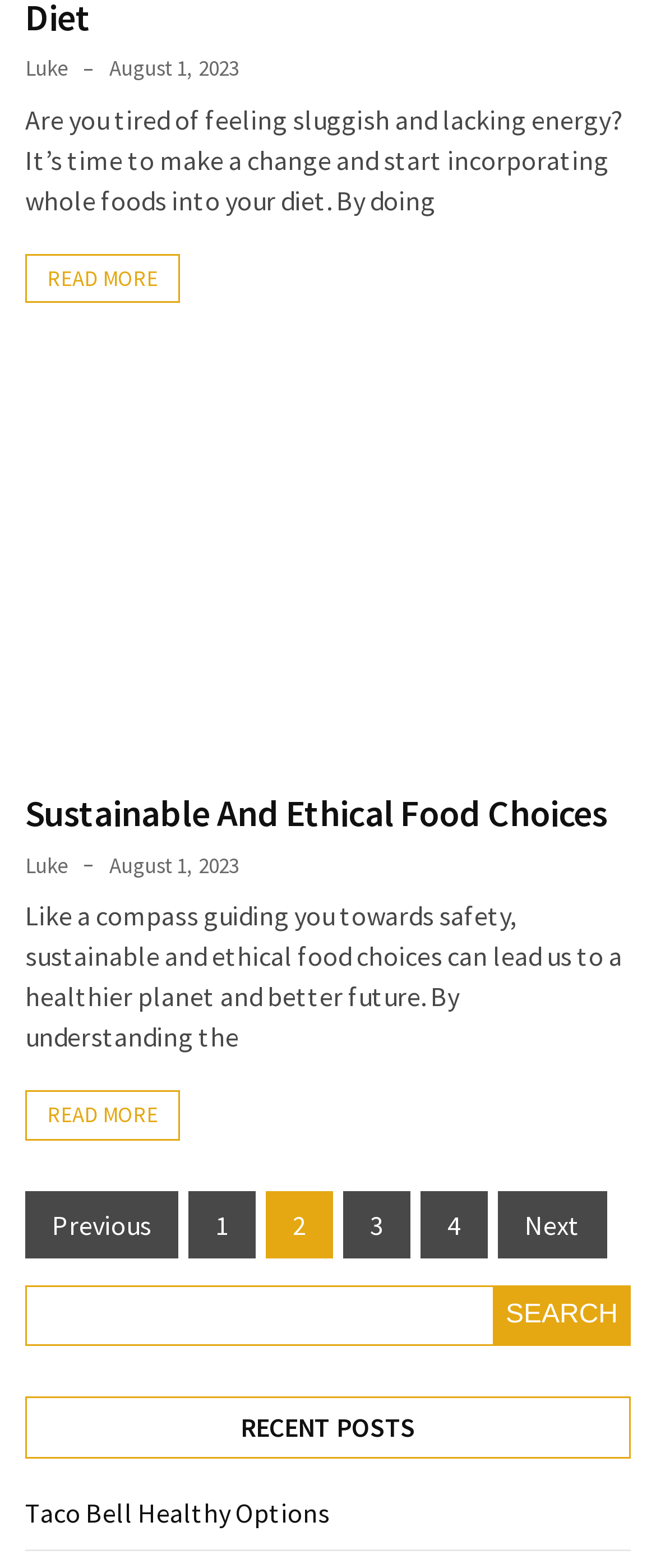What is the date of the first article?
Use the image to give a comprehensive and detailed response to the question.

The date of the first article can be found by looking at the link element with the text 'August 1, 2023' which is located above the article title 'Sustainable And Ethical Food Choices'.